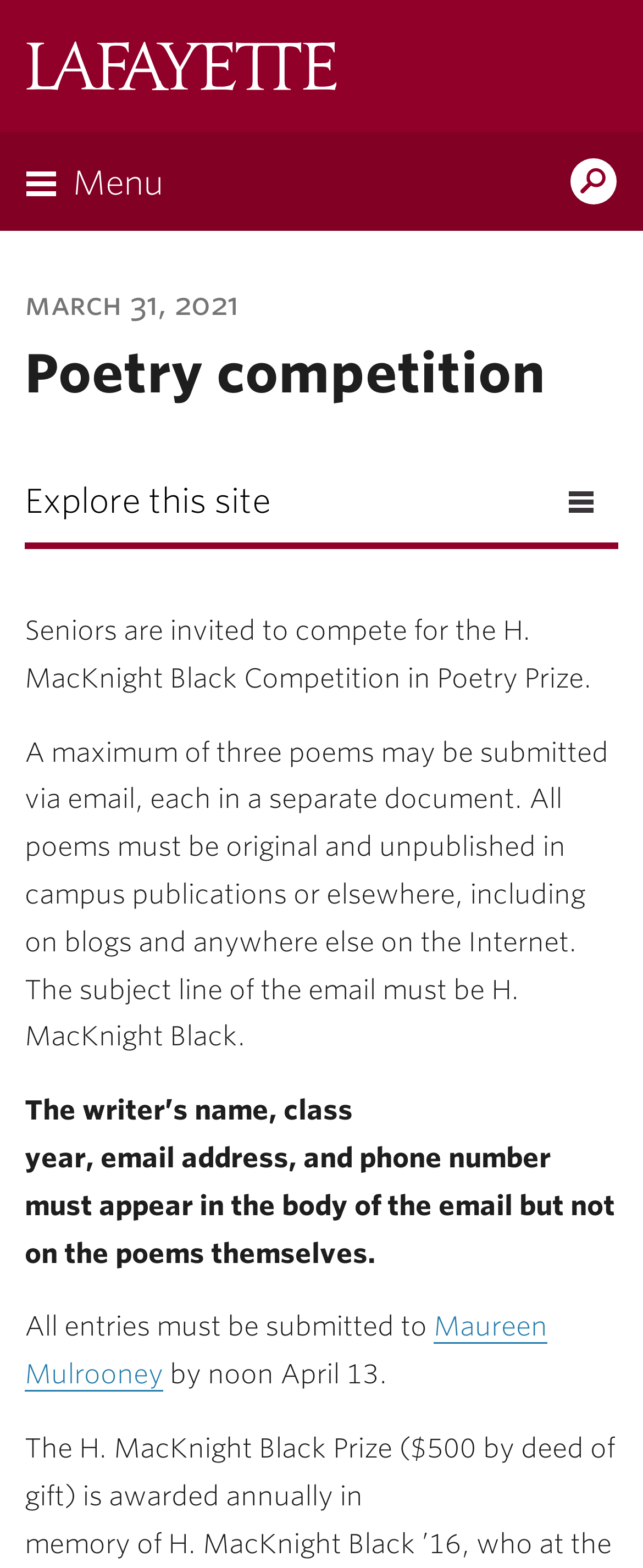Create an elaborate caption that covers all aspects of the webpage.

The webpage is about a poetry competition, specifically the H. MacKnight Black Competition in Poetry Prize, hosted by Lafayette College. At the top left of the page, there is a link to the Lafayette College website. On the top right, there is a search bar labeled "Search Lafayette.edu". Below the search bar, there is a button labeled "Menu" that expands to reveal a navigation menu.

The main content of the page is divided into sections. The first section has a heading "Poetry competition" and a subheading "March 31, 2021". Below this, there is a block of text that explains the rules of the competition, including the eligibility criteria, submission guidelines, and requirements for the email submission.

The text explains that seniors are invited to compete, and they can submit up to three original and unpublished poems via email. The email must have a specific subject line, and the writer's contact information must be included in the body of the email. The poems themselves must not have any identifying information.

At the bottom of the page, there is a section that provides contact information, including a link to Maureen Mulrooney's email address, and a deadline for submission, which is noon on April 13.